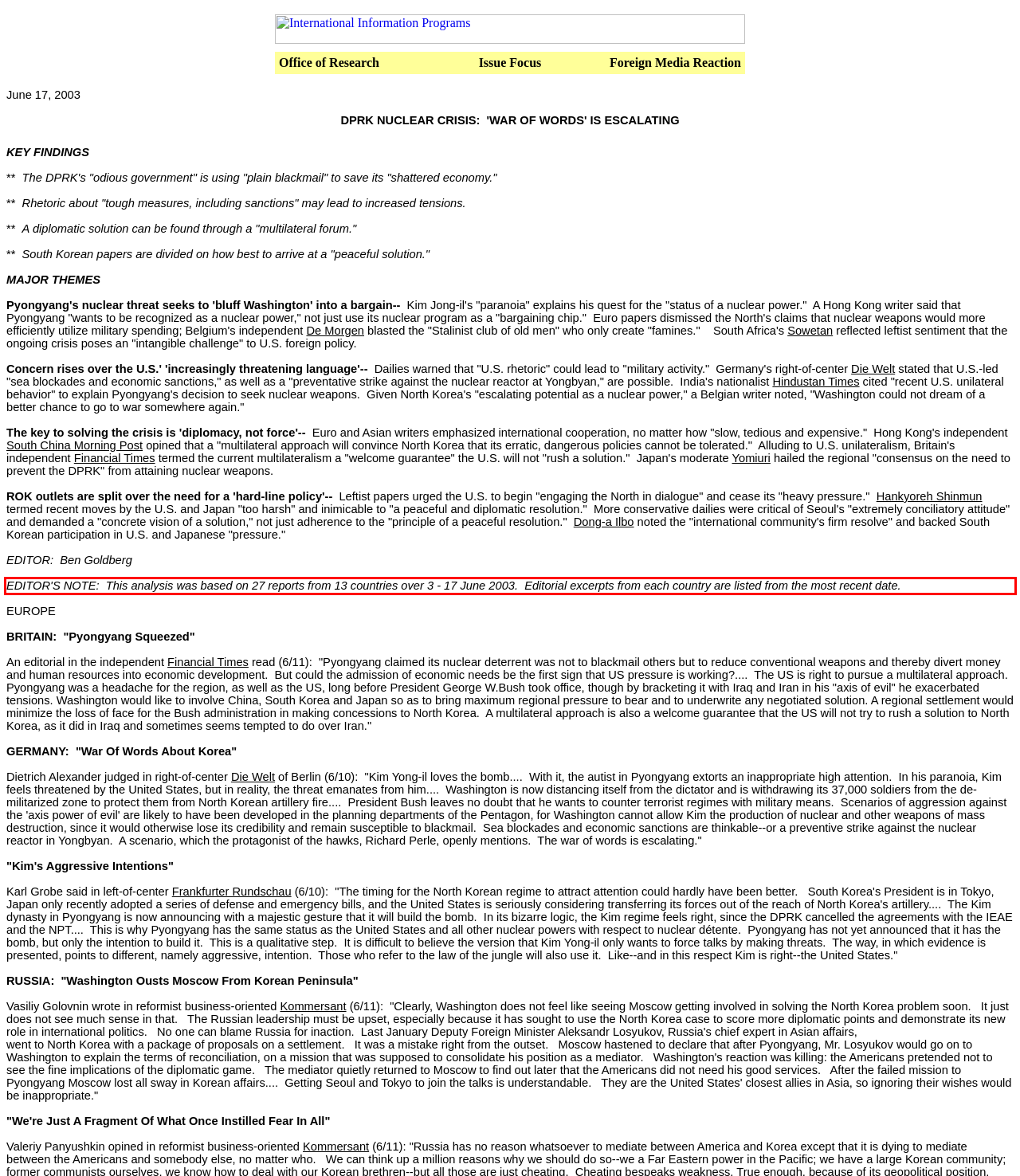You have a screenshot of a webpage with a red bounding box. Use OCR to generate the text contained within this red rectangle.

EDITOR'S NOTE: This analysis was based on 27 reports from 13 countries over 3 - 17 June 2003. Editorial excerpts from each country are listed from the most recent date.